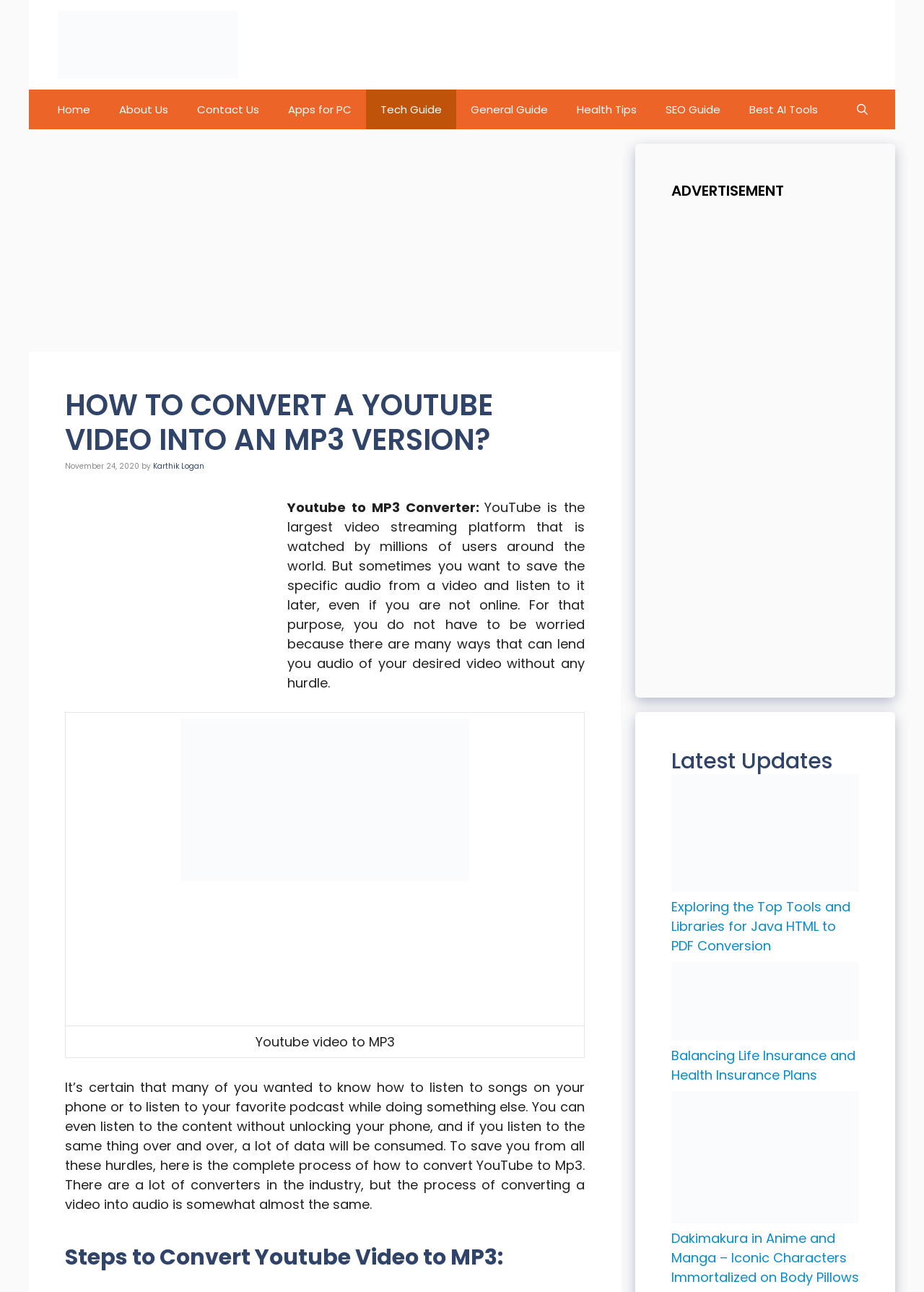Provide a one-word or one-phrase answer to the question:
What is the name of the author of the article?

Karthik Logan